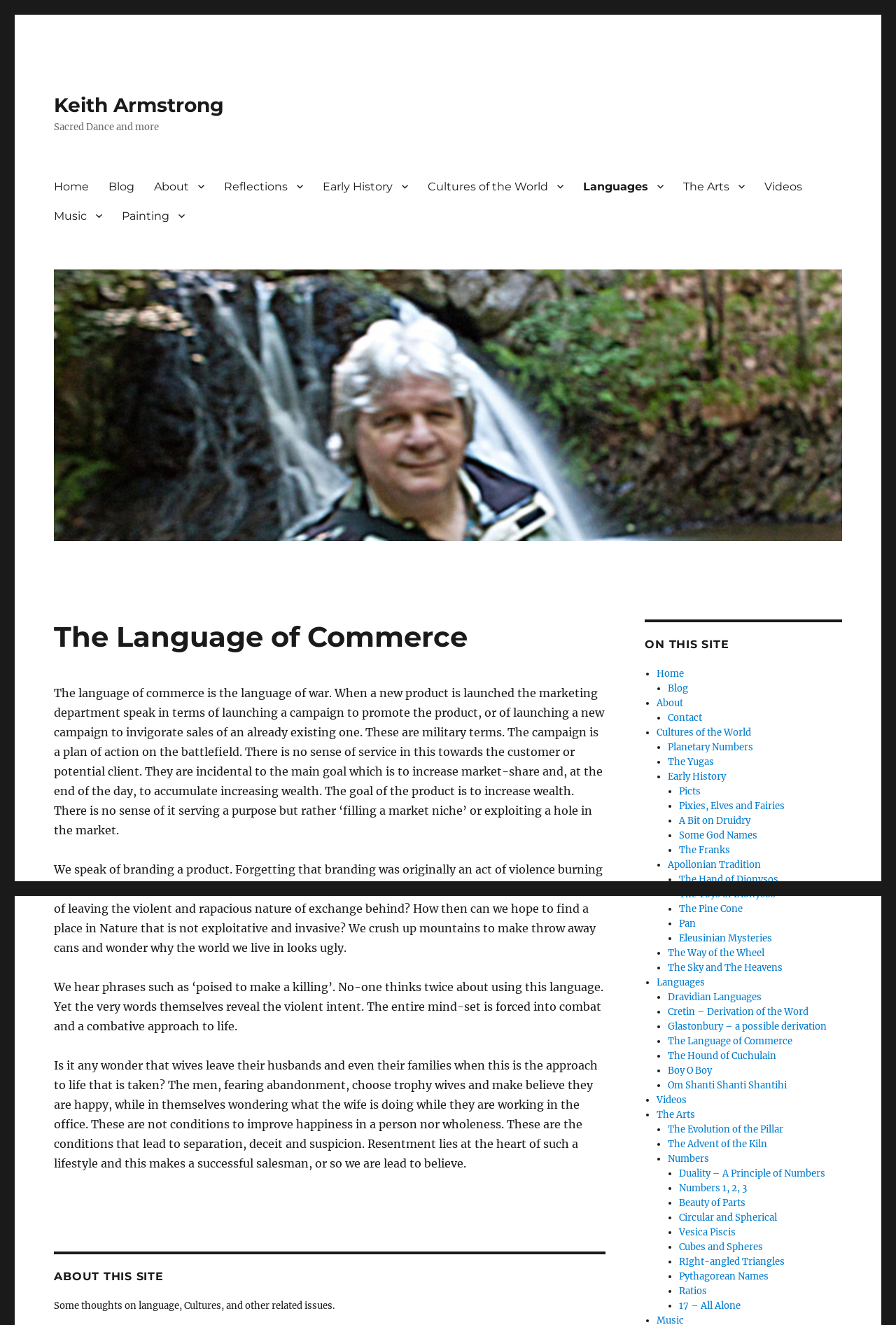Determine the bounding box coordinates for the UI element with the following description: "The Way of the Wheel". The coordinates should be four float numbers between 0 and 1, represented as [left, top, right, bottom].

[0.745, 0.715, 0.853, 0.724]